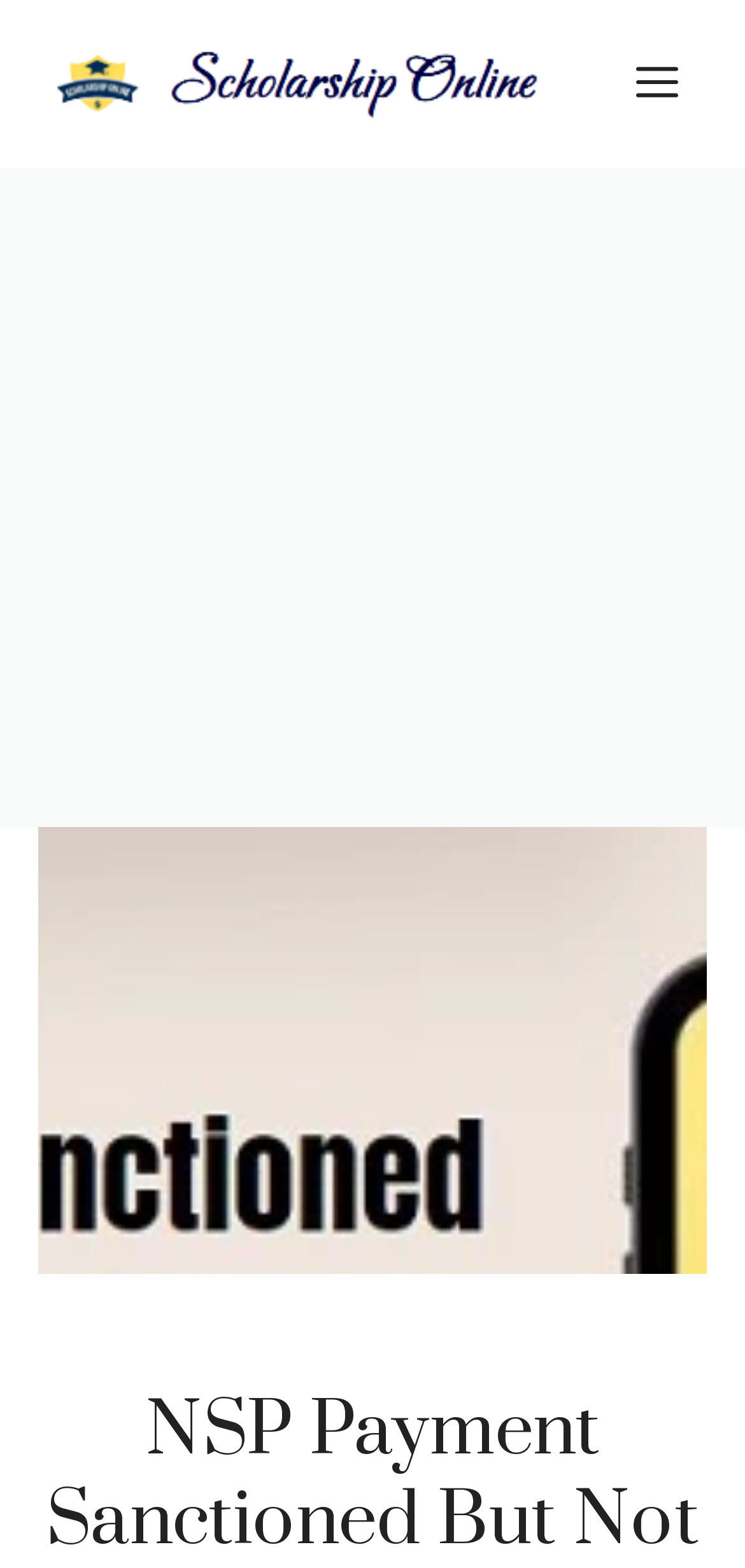What is the logo of the website?
Based on the image, answer the question with a single word or brief phrase.

Scholarship Online